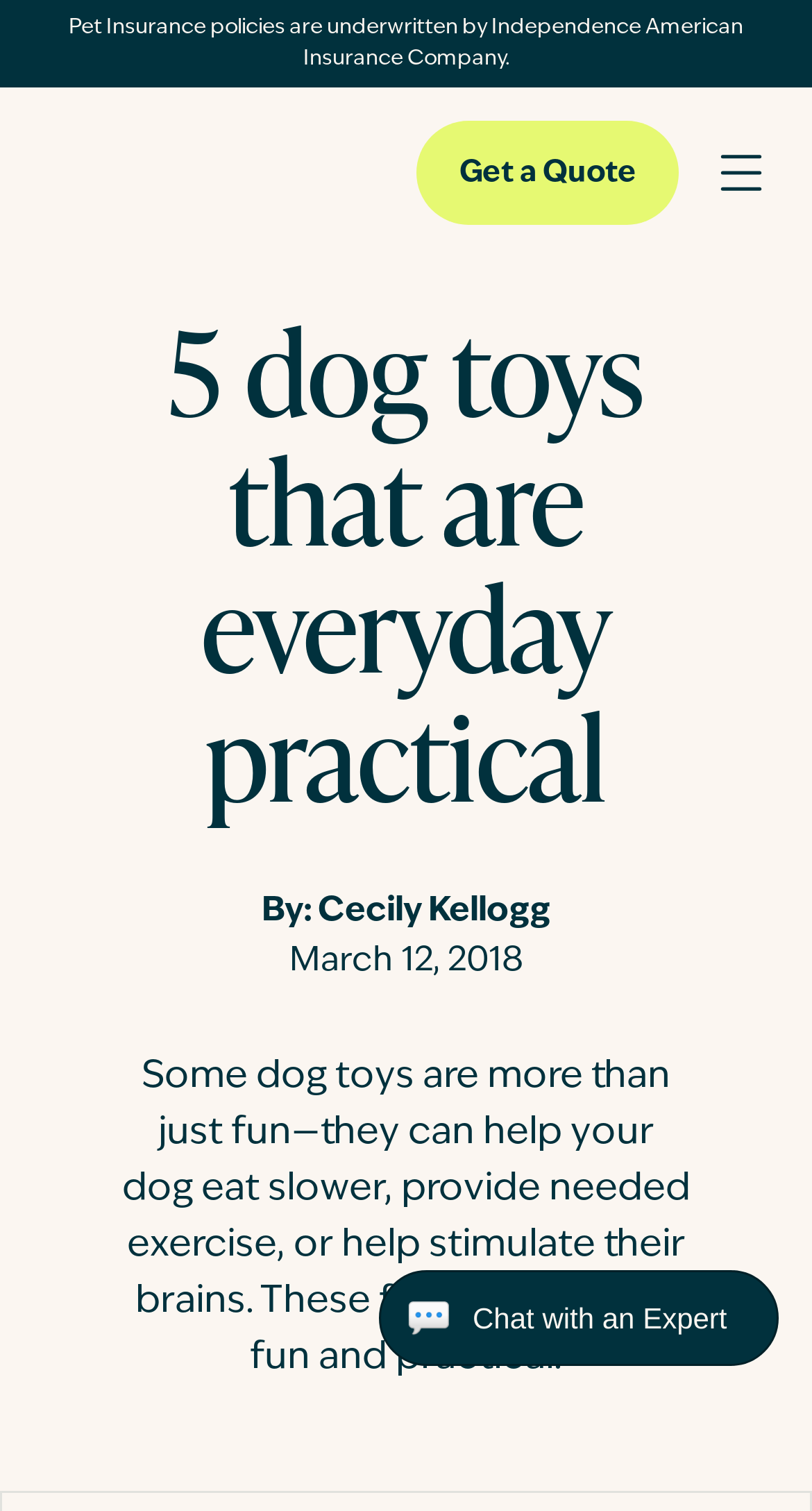Please determine the bounding box coordinates for the element that should be clicked to follow these instructions: "Click Figo Pet Insurance Logo".

[0.062, 0.096, 0.462, 0.151]